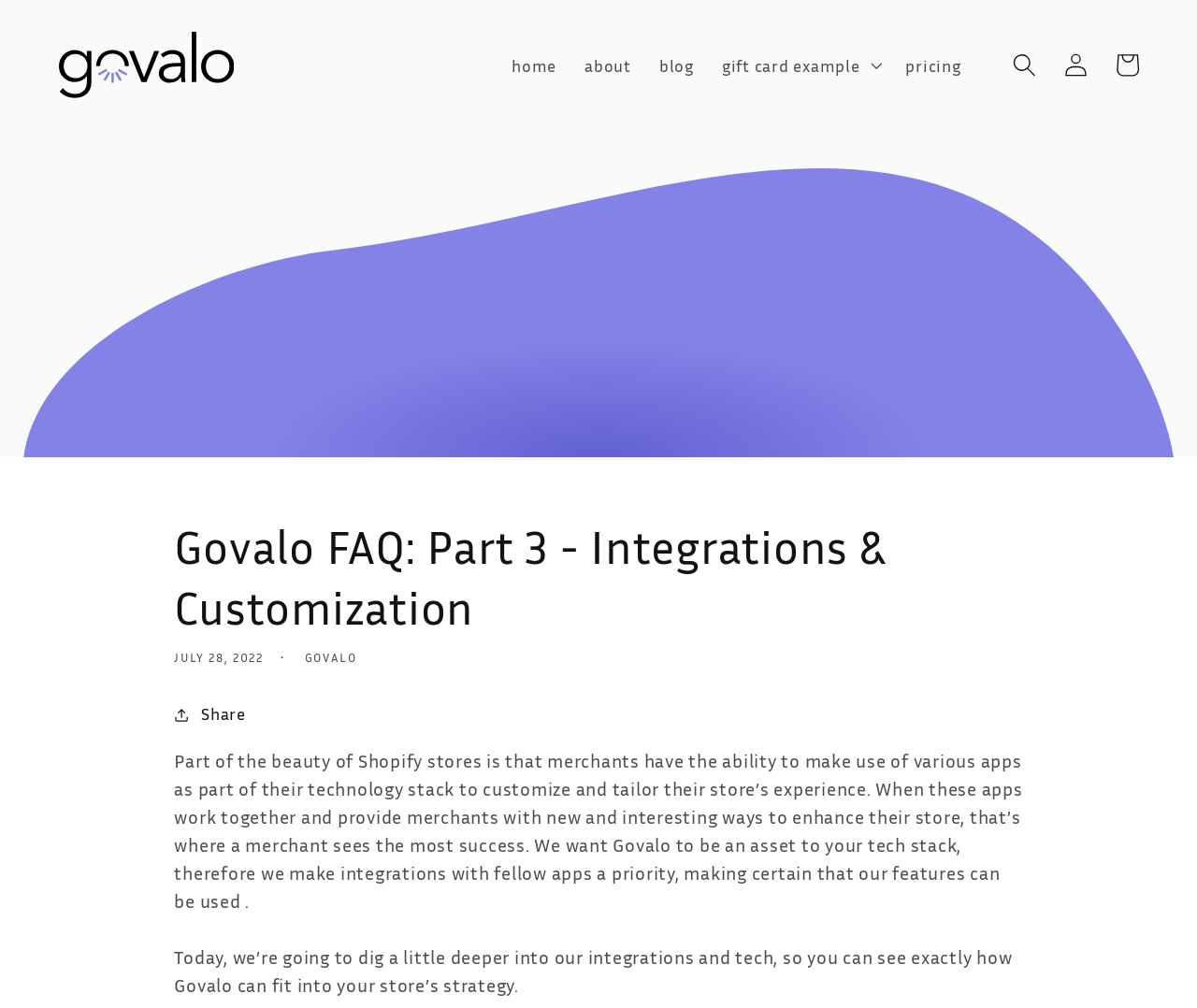Specify the bounding box coordinates of the area to click in order to execute this command: 'share this article'. The coordinates should consist of four float numbers ranging from 0 to 1, and should be formatted as [left, top, right, bottom].

[0.146, 0.695, 0.205, 0.723]